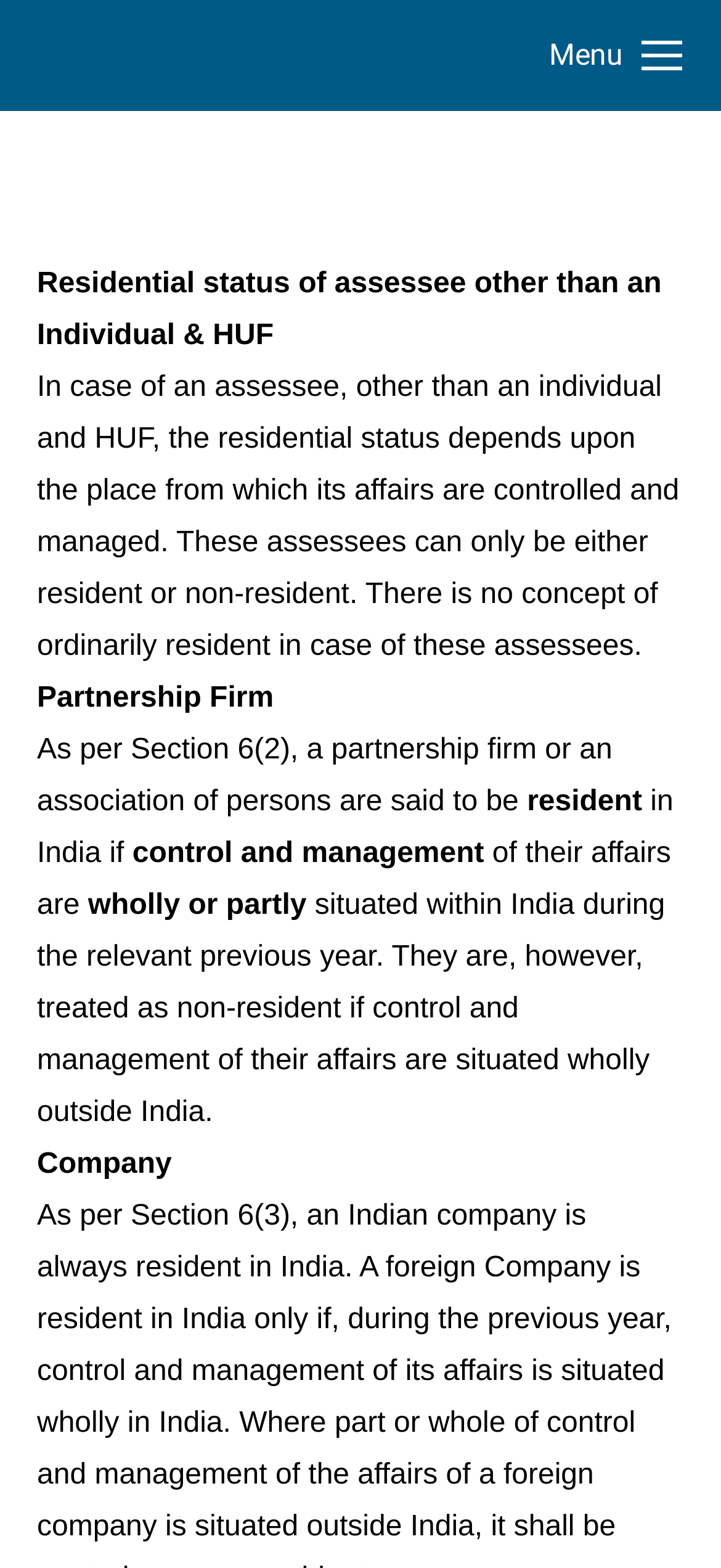Can you look at the image and give a comprehensive answer to the question:
What is the status of a company if its control and management are situated wholly outside India?

According to the webpage, a company is treated as non-resident if the control and management of its affairs are situated wholly outside India.